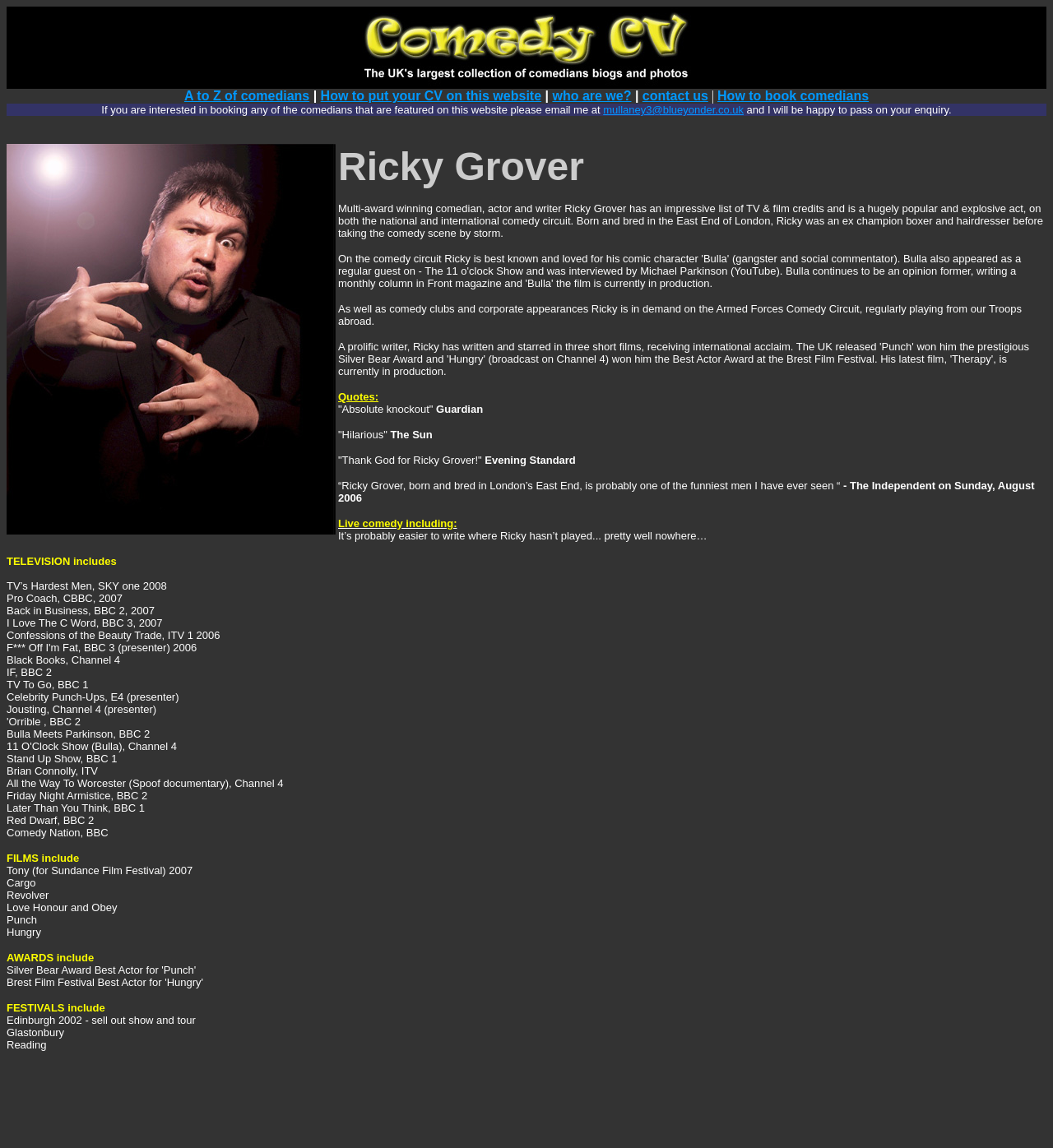Please provide a comprehensive answer to the question below using the information from the image: What is the name of Ricky Grover's comic character?

According to the webpage, Ricky Grover is best known and loved for his comic character 'Bulla', which is a gangster and social commentator.